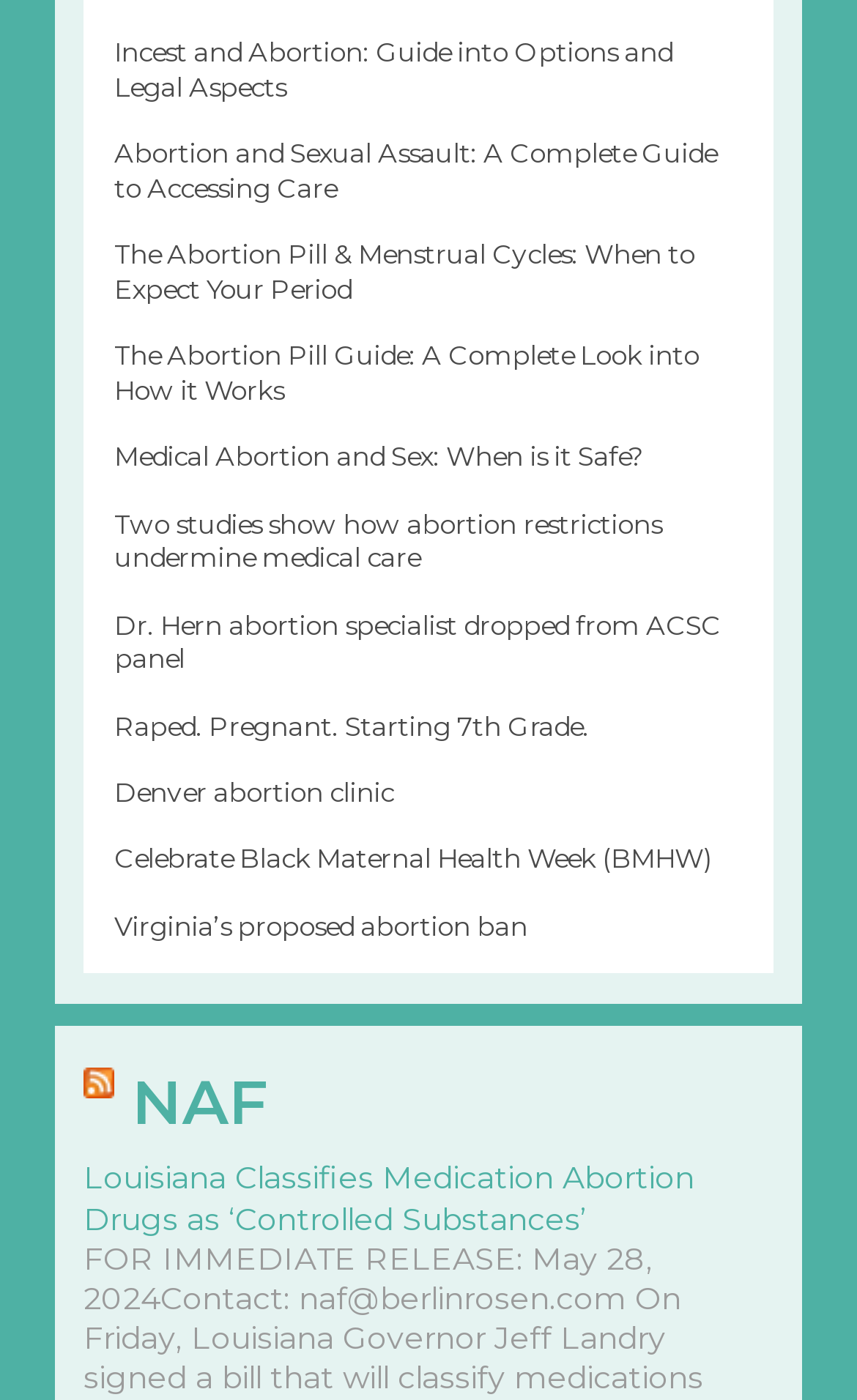Identify the bounding box coordinates of the specific part of the webpage to click to complete this instruction: "Read about incest and abortion options".

[0.133, 0.026, 0.785, 0.074]